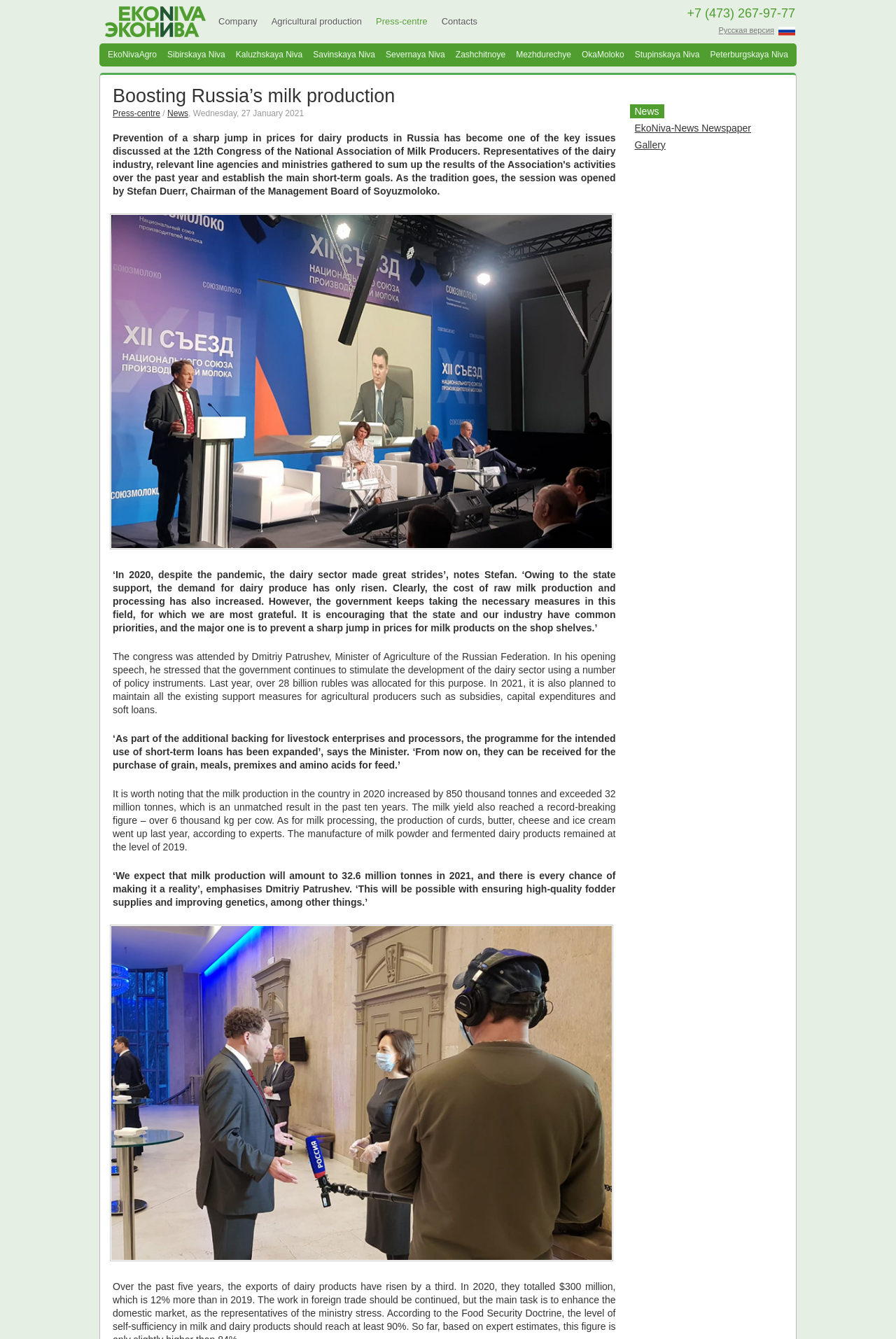What is the expected milk production in 2021?
Identify the answer in the screenshot and reply with a single word or phrase.

32.6 million tonnes